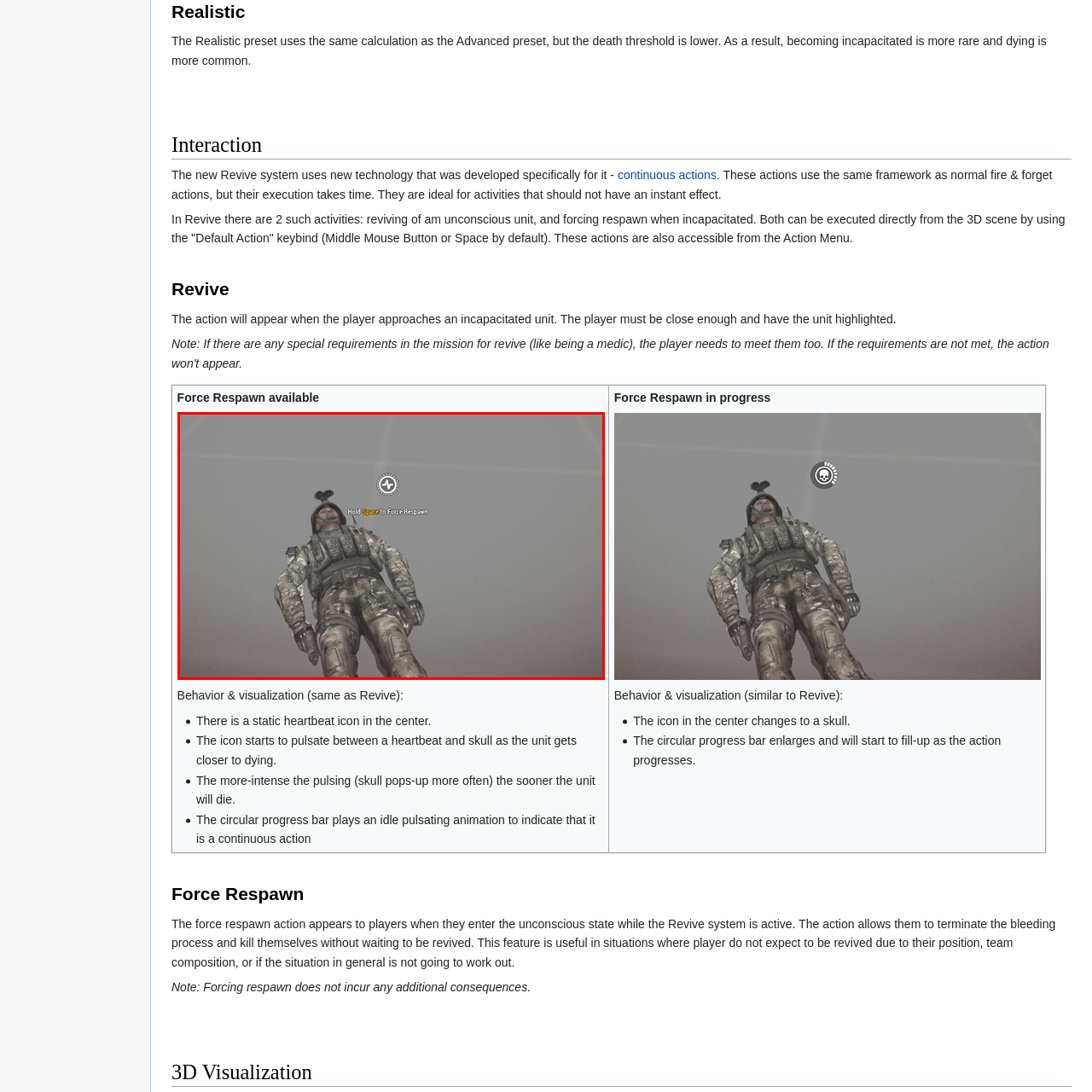What is the environment like in the setting? Analyze the image within the red bounding box and give a one-word or short-phrase response.

Muted, foggy